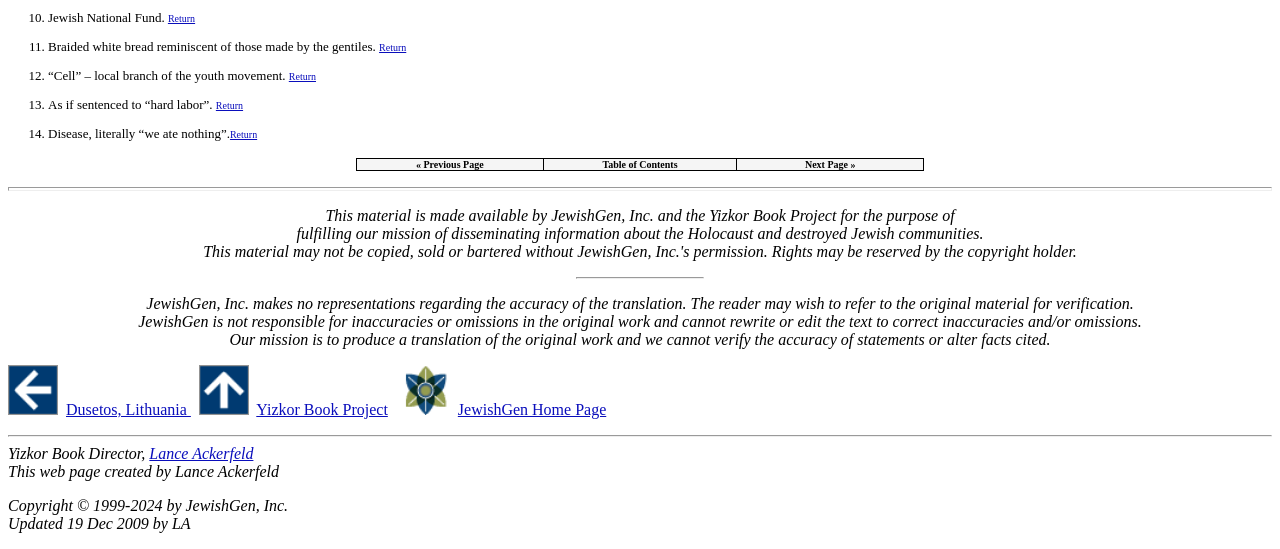From the webpage screenshot, predict the bounding box coordinates (top-left x, top-left y, bottom-right x, bottom-right y) for the UI element described here: Table of Contents

[0.471, 0.29, 0.529, 0.31]